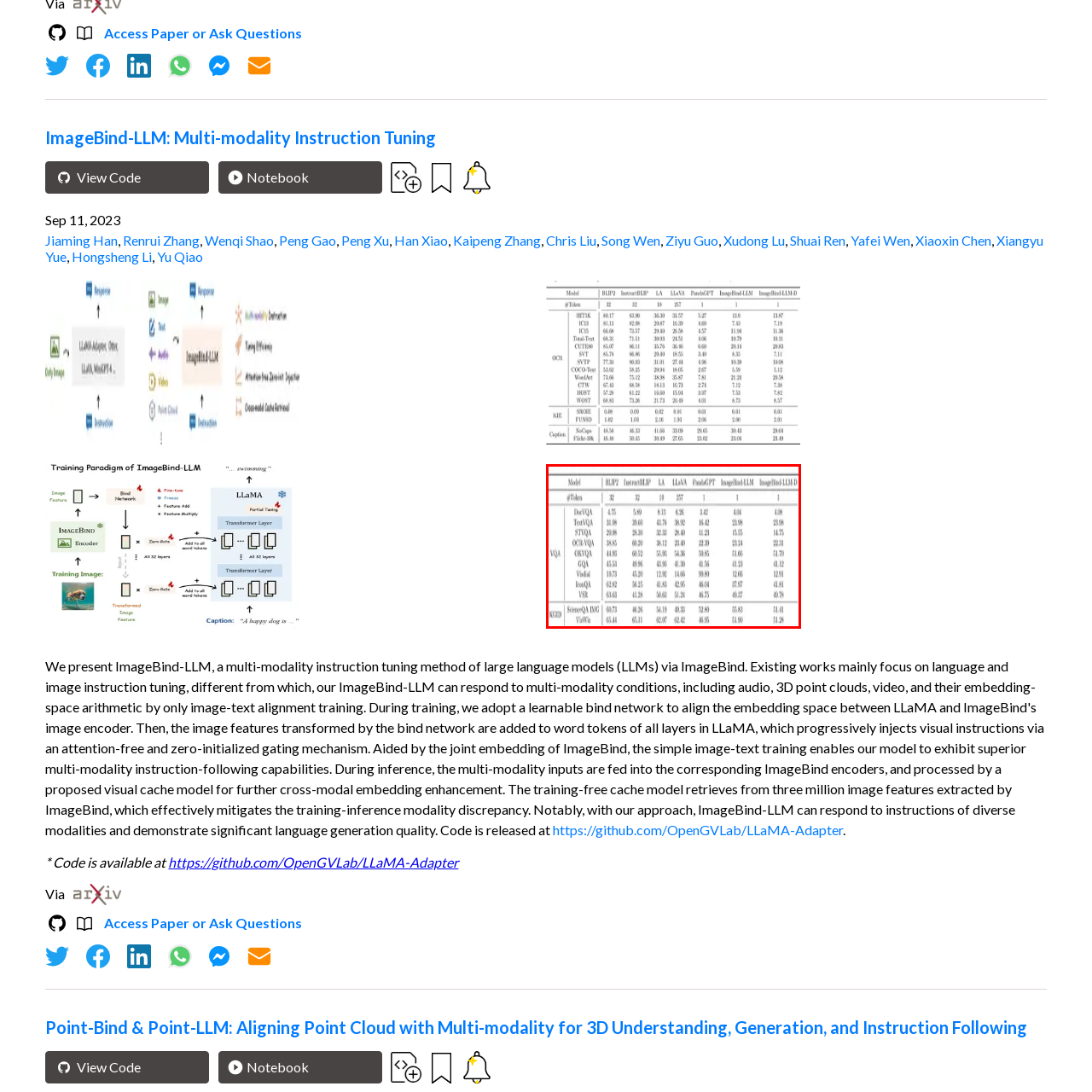What type of tasks do the models need to understand?
View the image contained within the red box and provide a one-word or short-phrase answer to the question.

Visual question answering tasks